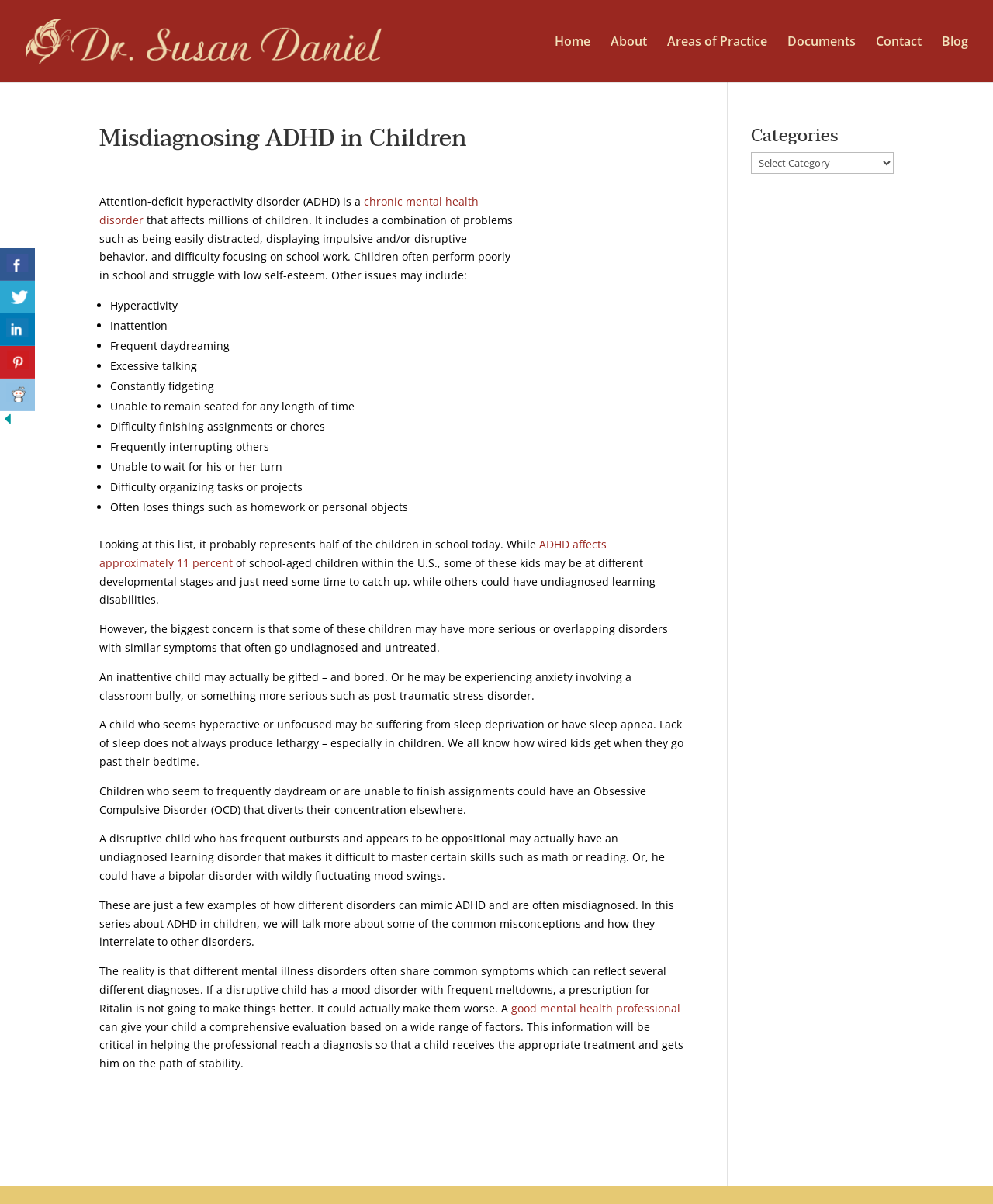Locate the bounding box coordinates of the area where you should click to accomplish the instruction: "Read the article 'Misdiagnosing ADHD in Children'".

[0.1, 0.106, 0.689, 0.932]